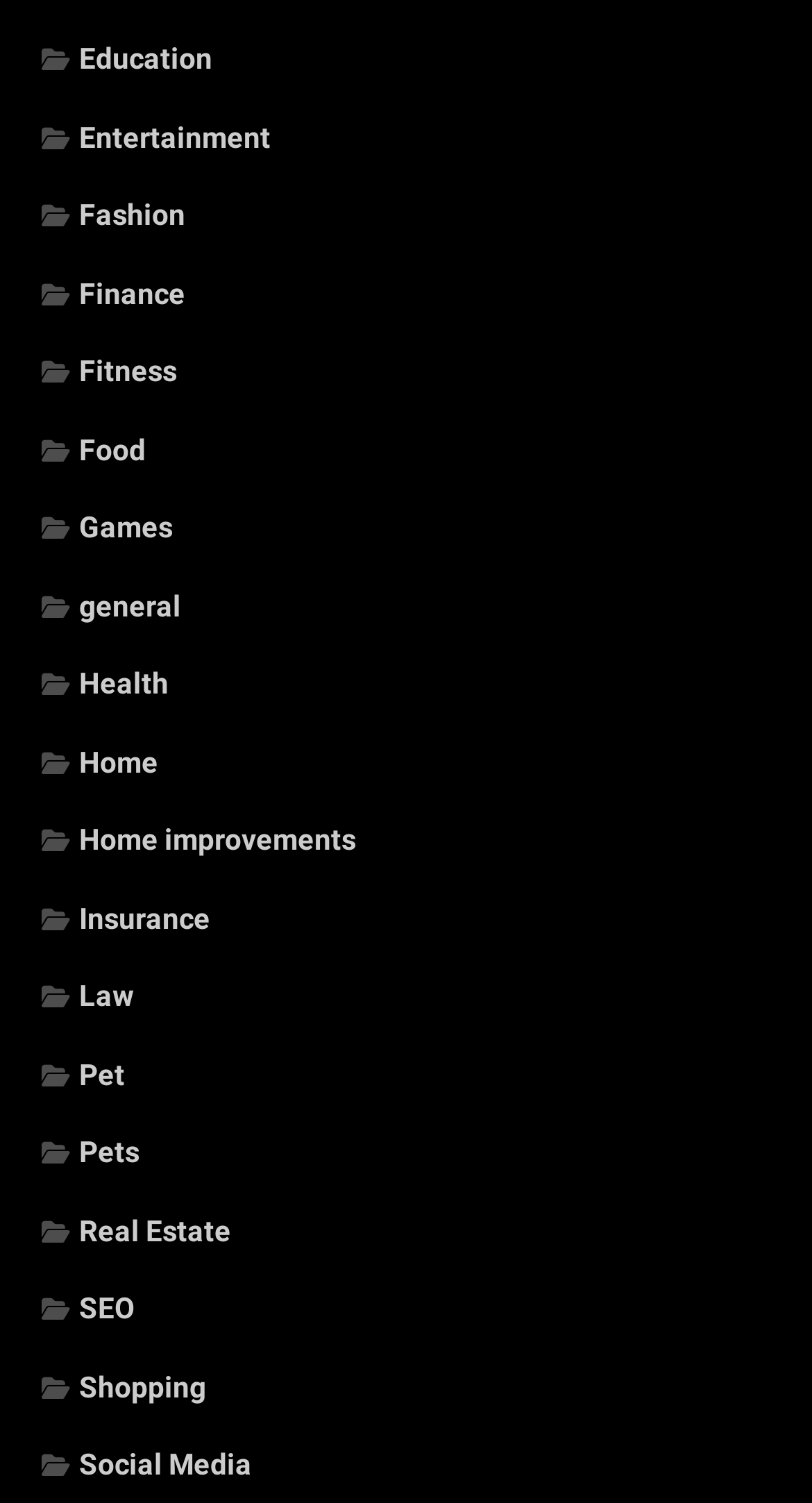Show the bounding box coordinates of the element that should be clicked to complete the task: "Browse Entertainment".

[0.051, 0.08, 0.333, 0.102]